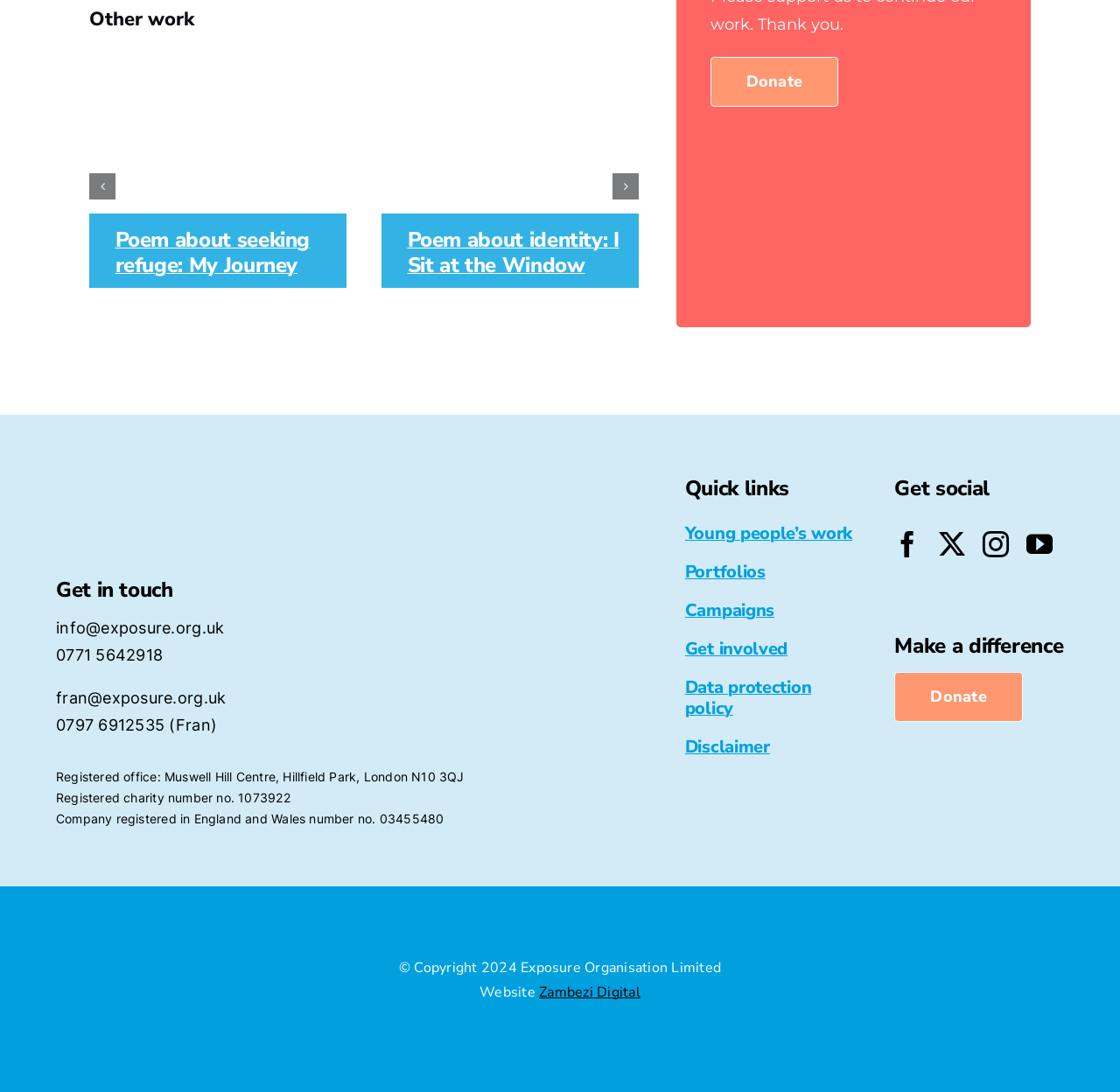Answer the question in a single word or phrase:
What is the charity registration number?

1073922